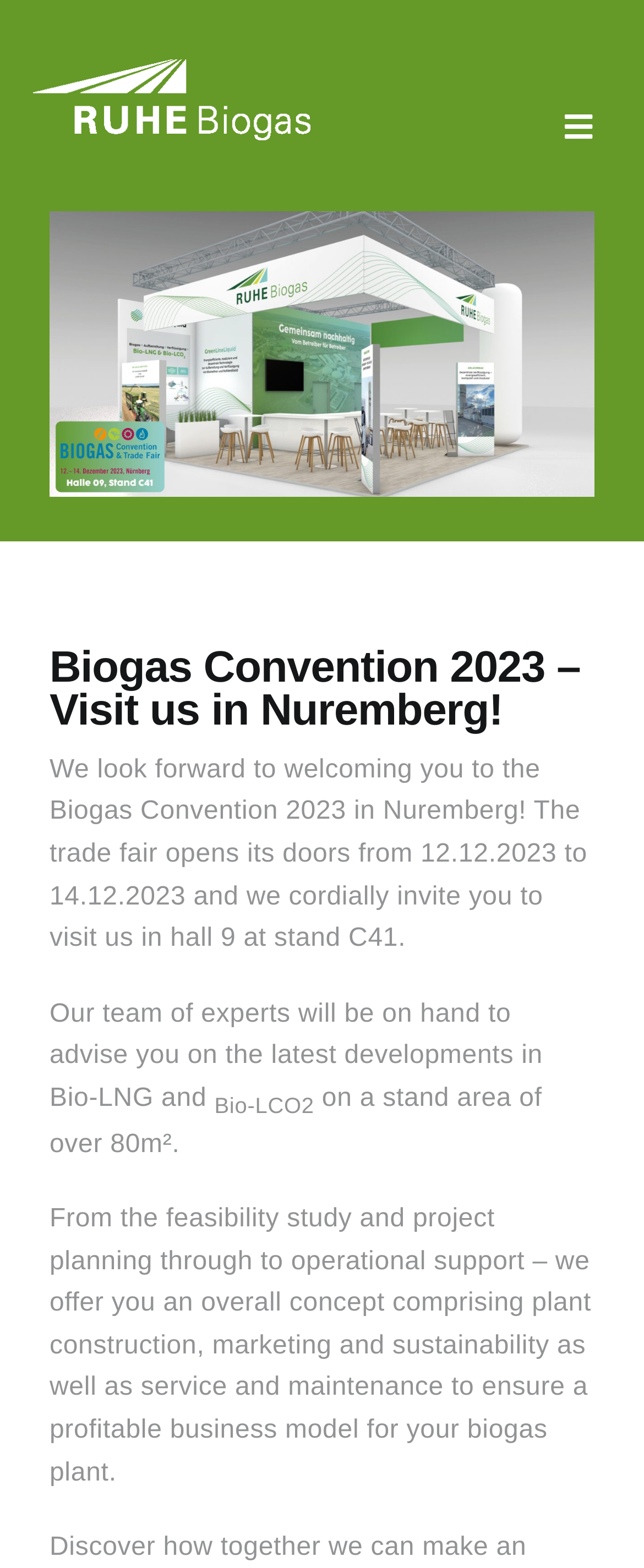Use the details in the image to answer the question thoroughly: 
What is the company name associated with the logo?

I found the company name associated with the logo by looking at the Root Element with the text 'Biogas Convention 2023 Nuremberg - RUHE Biogas' and the link element with the text 'logo_ruhe-biogas_w_500px'.